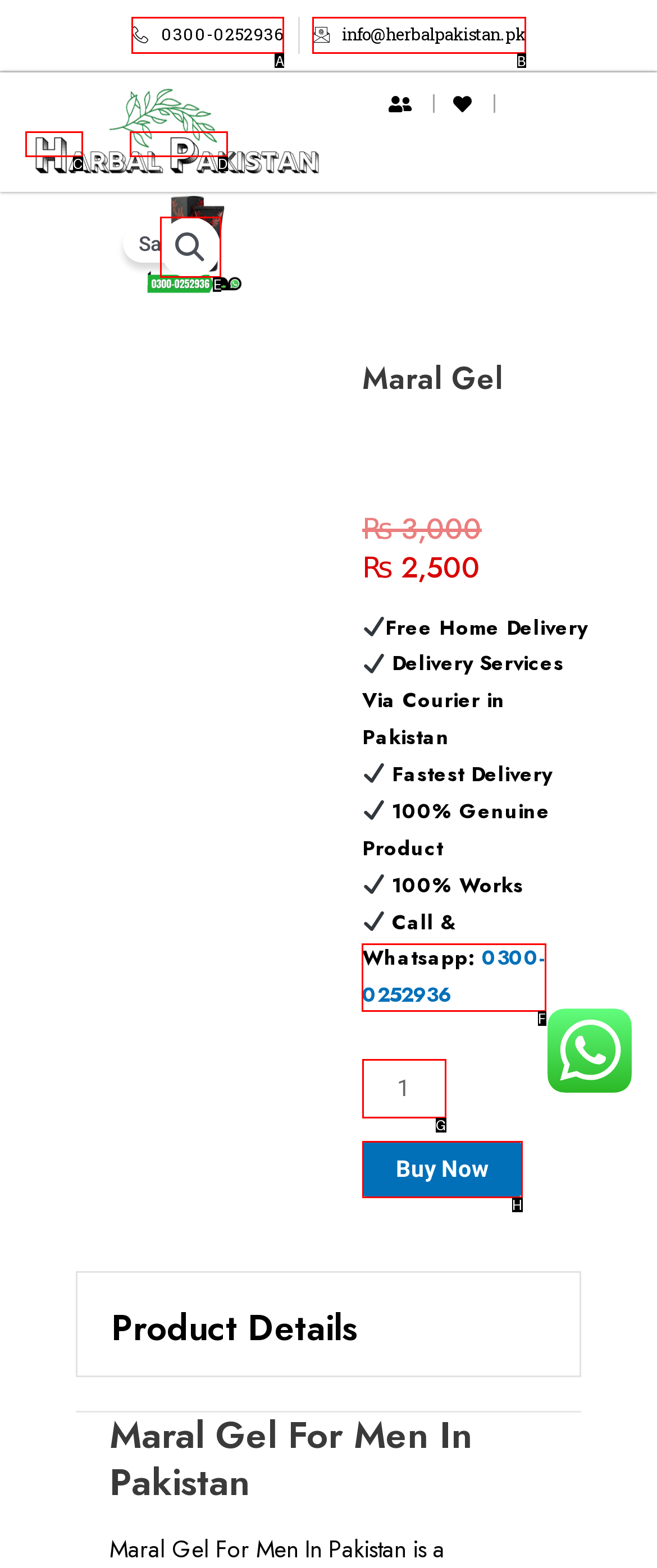Select the letter of the option that should be clicked to achieve the specified task: Call or whatsapp using the provided number. Respond with just the letter.

F